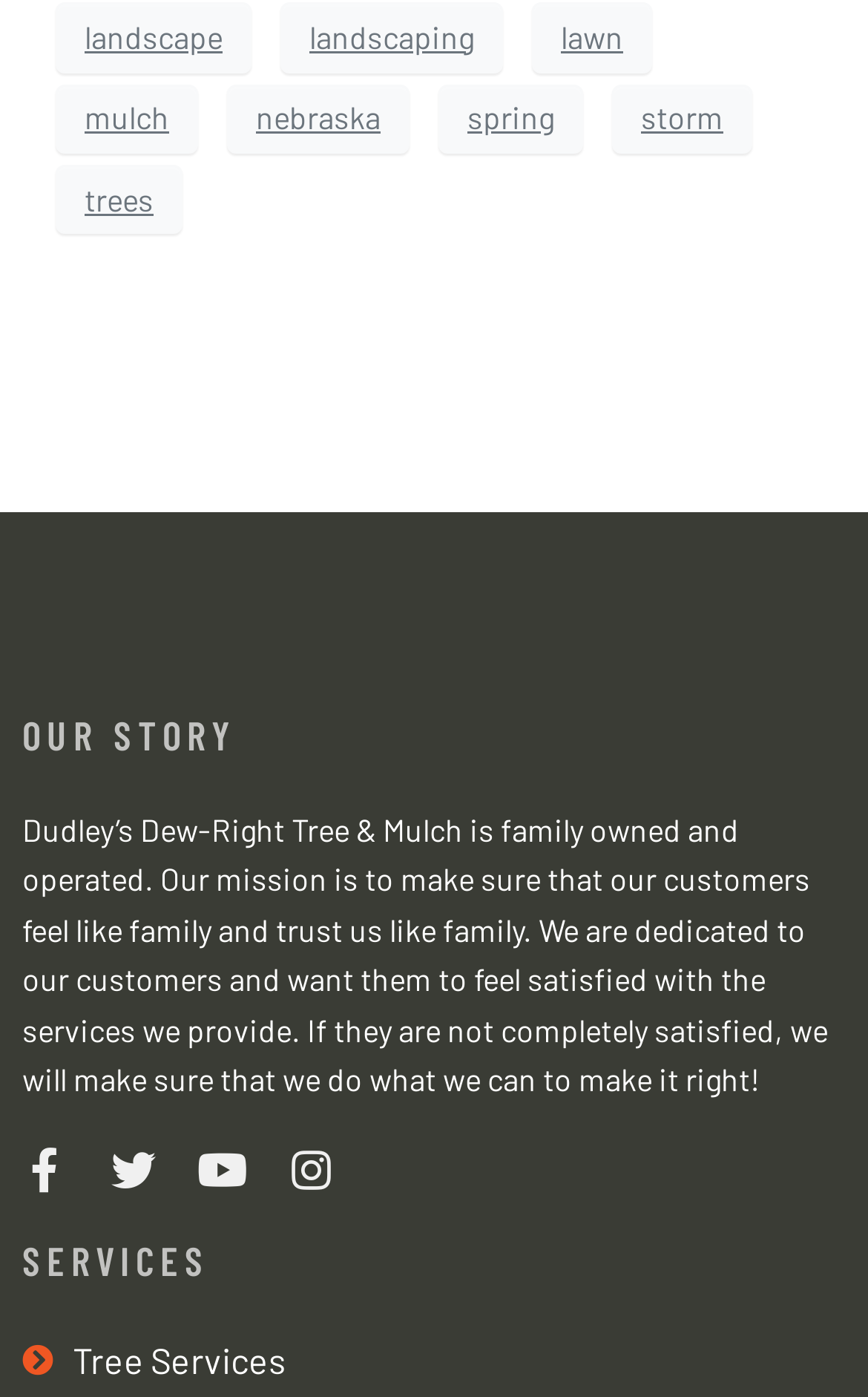What is the company's mission?
Refer to the screenshot and respond with a concise word or phrase.

Make customers feel like family